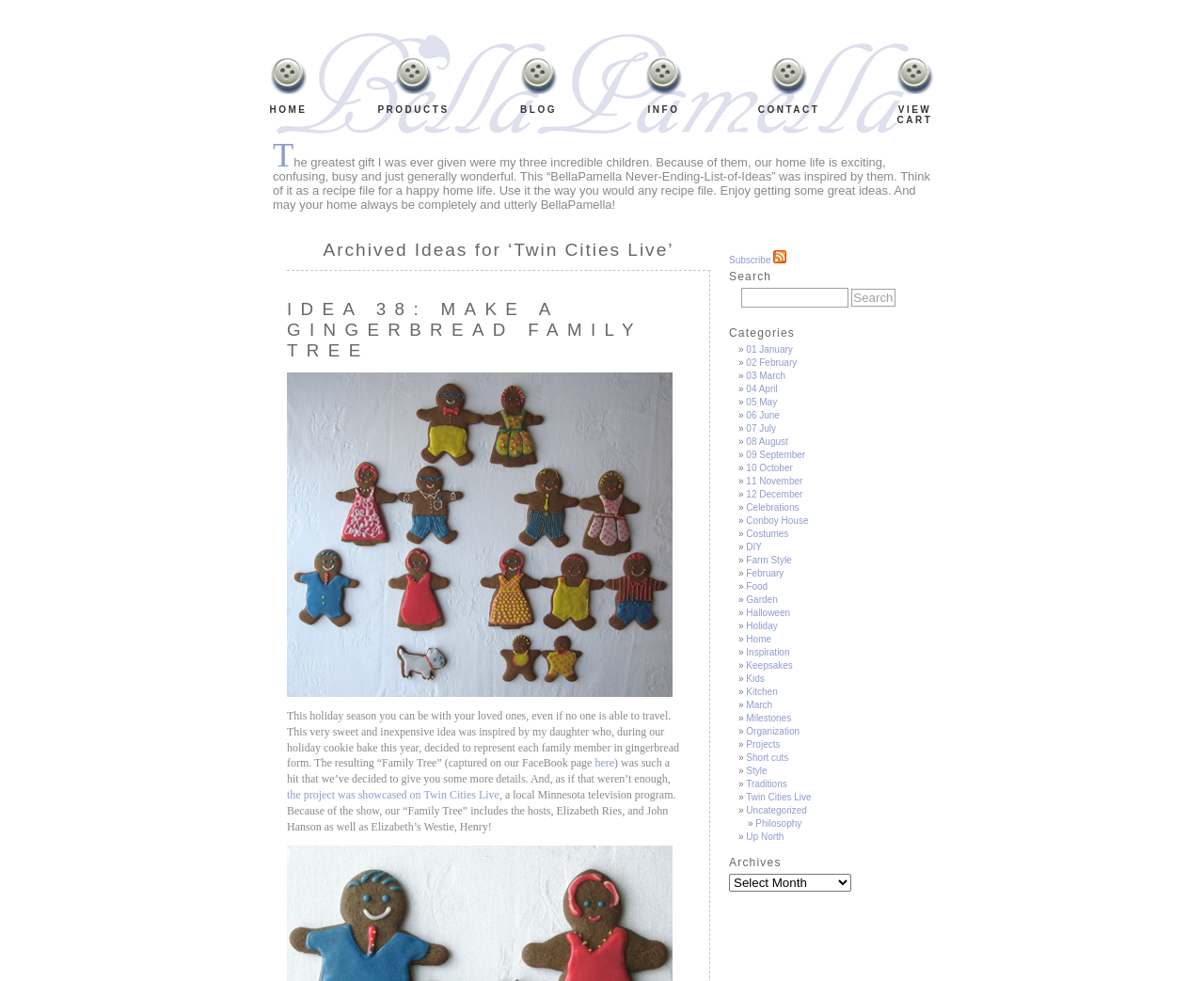How many categories are there?
Answer the question in as much detail as possible.

The categories can be found in the complementary element with ID 9. There are 25 link elements inside this element, each representing a category. These categories include '01 January', '02 February', ..., 'Short cuts', and 'Style'.